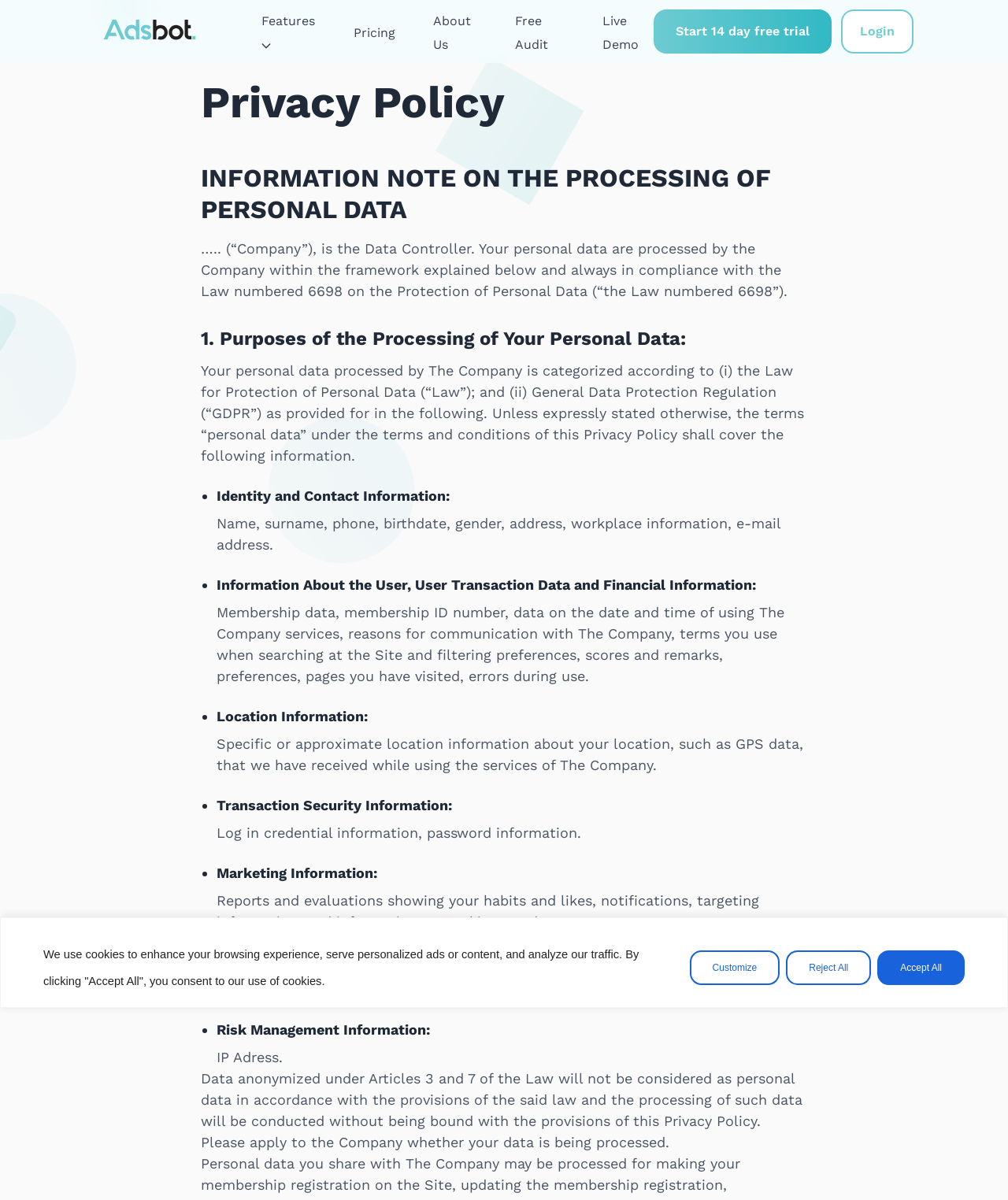Please provide a brief answer to the following inquiry using a single word or phrase:
What is the role of the 'Data Controller'?

The Company